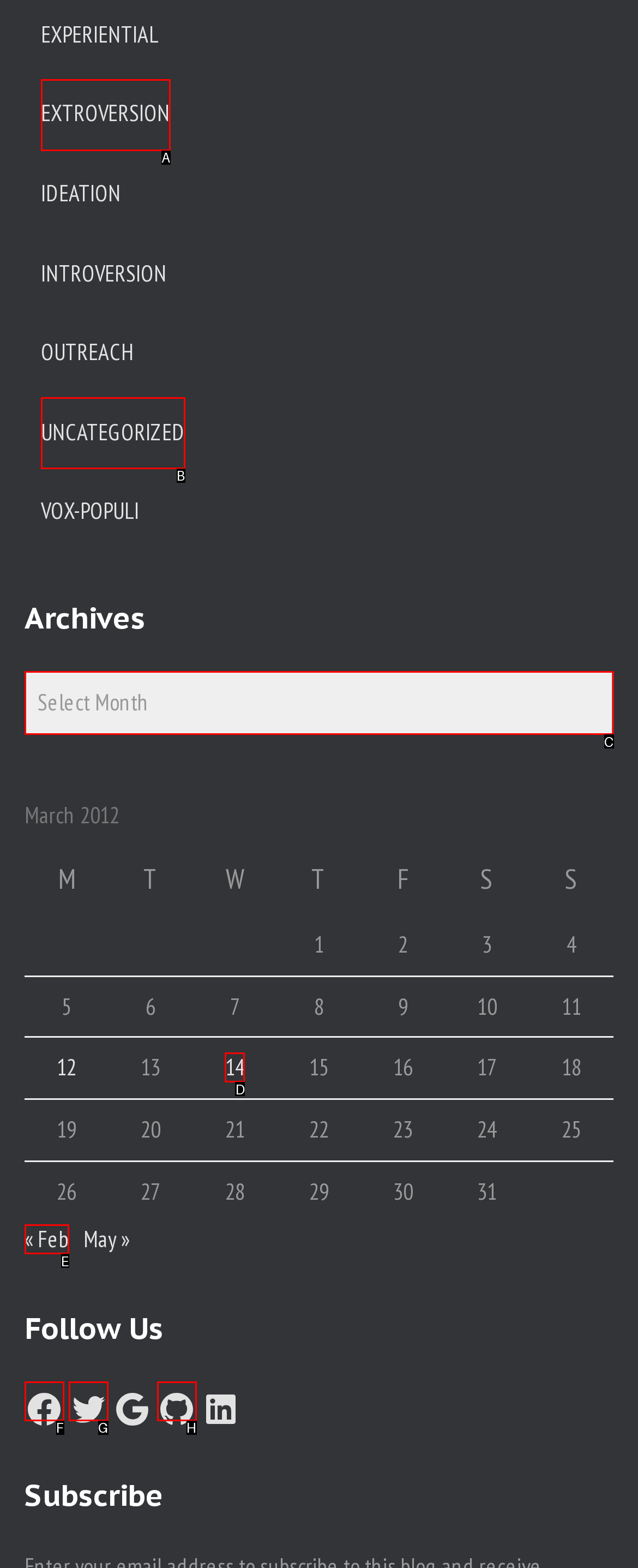Given the description: « Feb
Identify the letter of the matching UI element from the options.

E